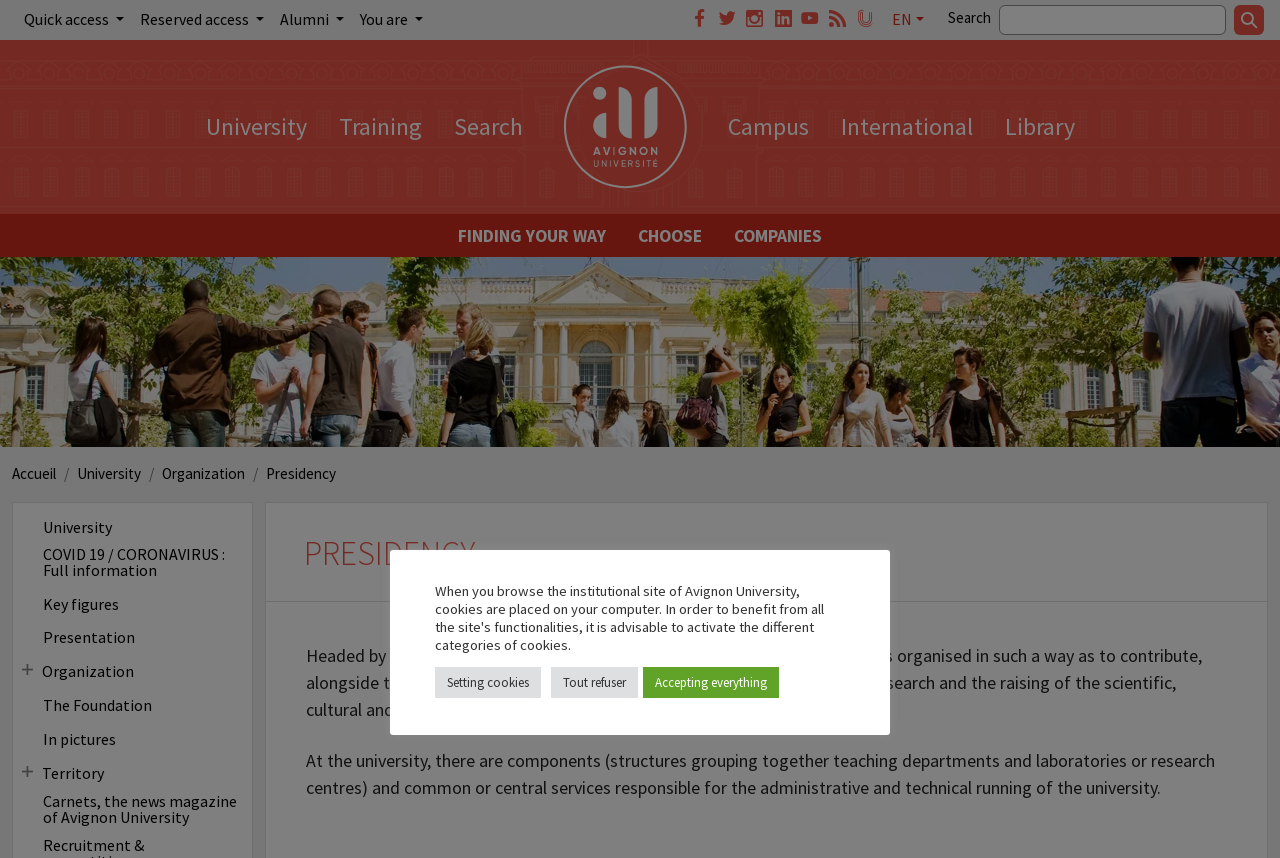Detail the various sections and features of the webpage.

The webpage is about Avignon University, with a focus on its presidency and organization. At the top, there is a navigation menu with links to "Quick access", "Reserved access", "Alumni", and social media platforms. Below this, there is a search bar with a button to submit a search query.

On the left side, there is a vertical menu with links to "University", "Training", "Search", "Campus", "International", and "Library". The "University" link is expanded, showing a sub-menu with links to "Organization", "COVID 19 / CORONAVIRUS : Full information", "Key figures", "Presentation", and other related topics.

In the main content area, there is a heading "PRESIDENCY" followed by a paragraph of text describing the university's organization and governance structure. Below this, there is another paragraph explaining the components and services of the university.

At the bottom of the page, there are three buttons related to cookie settings: "Setting cookies", "Tout refuser", and "Accepting everything".